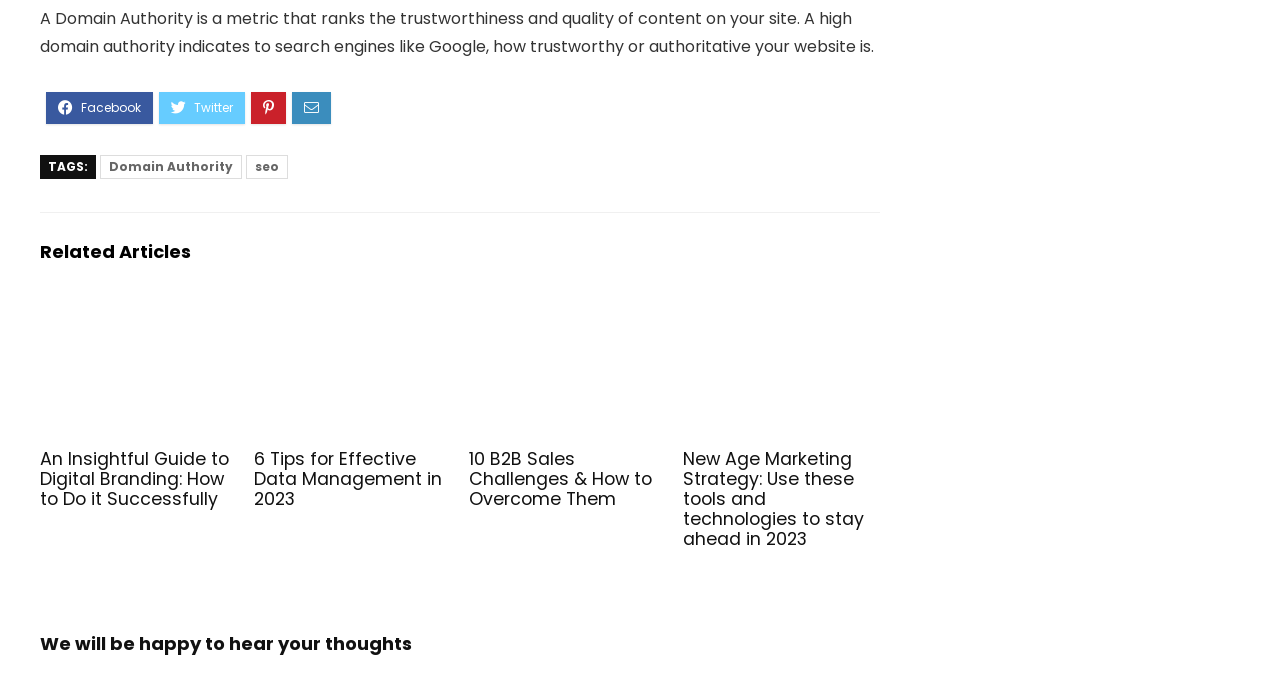Locate the bounding box of the user interface element based on this description: "alt="b2b Sales challenges"".

[0.366, 0.44, 0.52, 0.473]